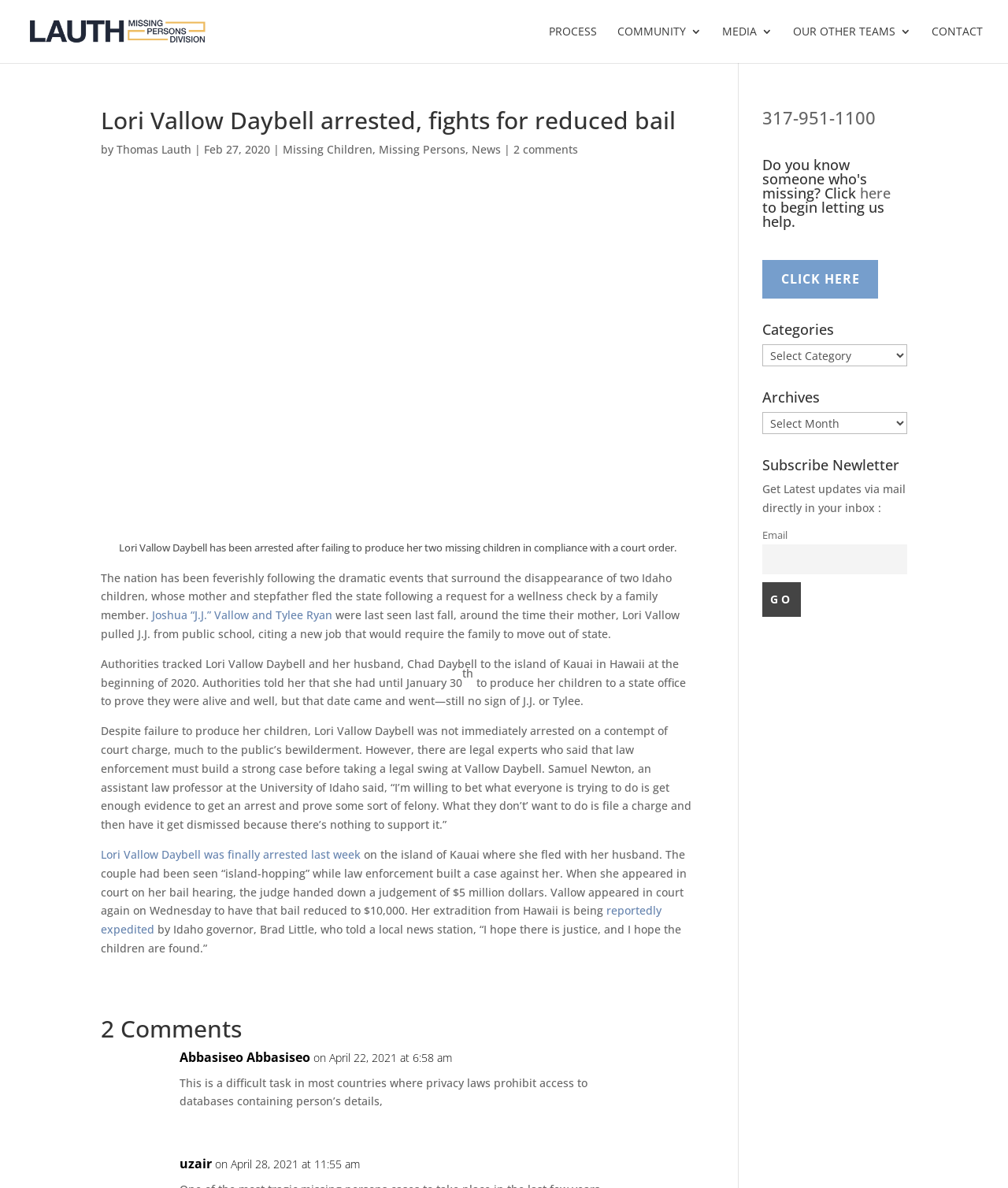Can you show the bounding box coordinates of the region to click on to complete the task described in the instruction: "Subscribe to receive 20% off the first order"?

None